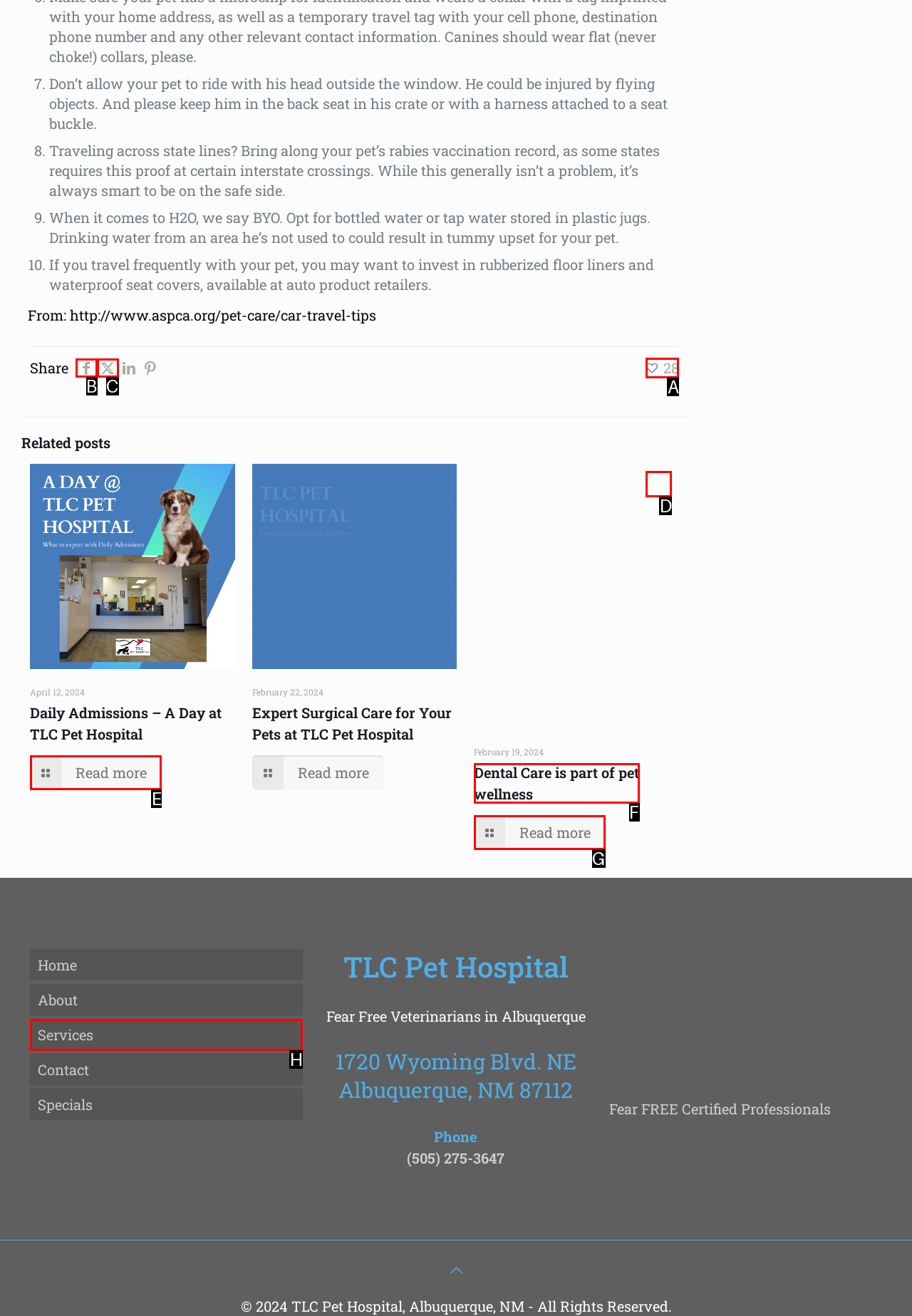Please indicate which HTML element to click in order to fulfill the following task: Read more about Daily Admissions – A Day at TLC Pet Hospital Respond with the letter of the chosen option.

E